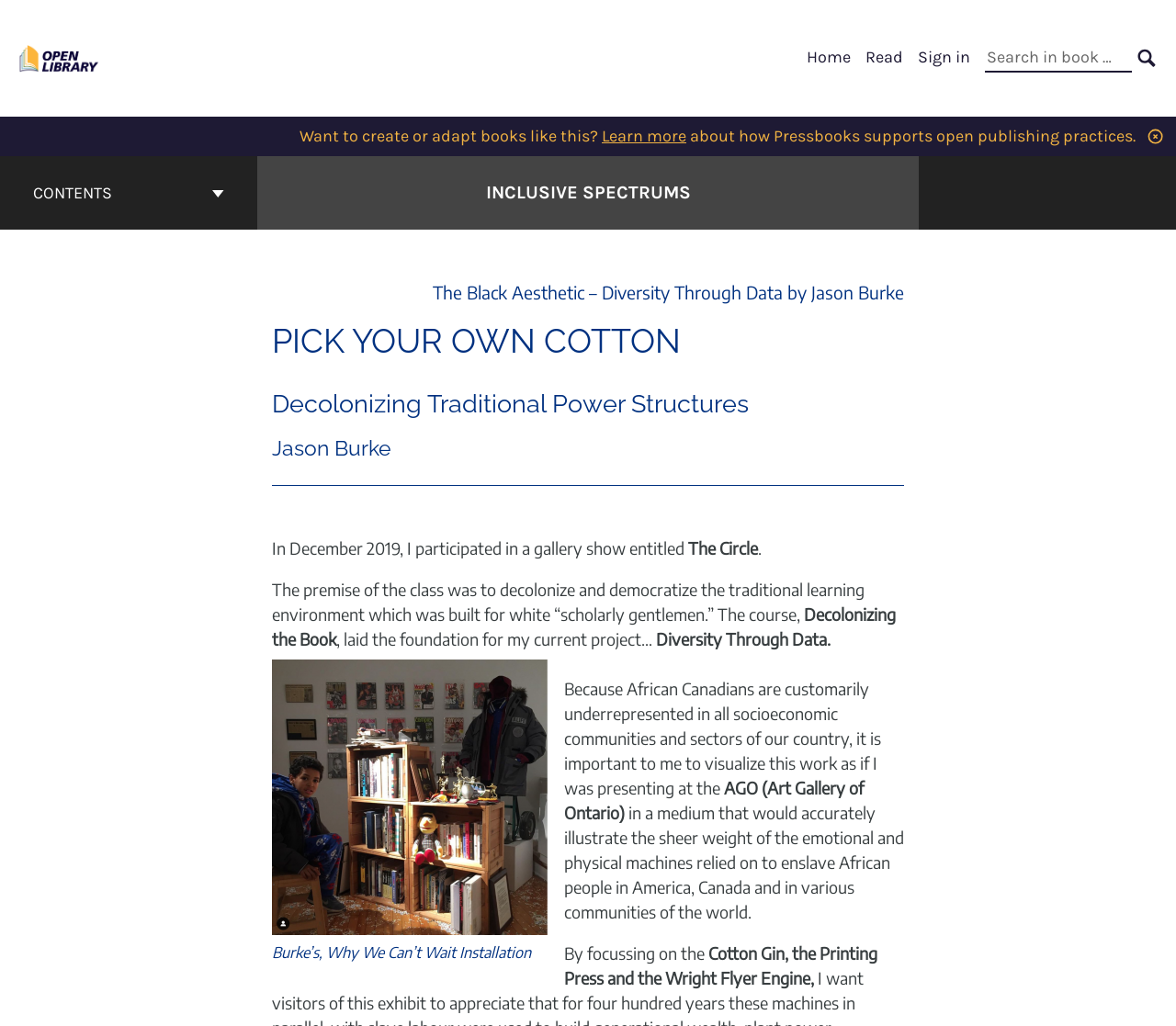Give a detailed account of the webpage.

The webpage is titled "Pick Your Own Cotton – Inclusive Spectrums" and appears to be a book or publication page. At the top left, there is a logo for the Open Library Publishing Platform, accompanied by a link to the platform. To the right of the logo, there is a primary navigation menu with links to "Home", "Read", and "Sign in", as well as a search bar with a "SEARCH" button.

Below the navigation menu, there is a promotional section with a heading that asks if the user wants to create or adapt books like this, followed by a link to "Learn more" and a brief description of how Pressbooks supports open publishing practices.

On the left side of the page, there is a book contents navigation menu with a "CONTENTS" button and a link to the cover page of "Inclusive Spectrums". The cover page link is accompanied by a heading with the title "Inclusive Spectrums" and a brief description of the book.

The main content of the page appears to be an excerpt from the book, which discusses the author's experience with a gallery show and their project "Diversity Through Data". The text is divided into several paragraphs, with headings and subheadings that break up the content.

There is also a figure with an image of an artist's gallery show, accompanied by a caption that describes the image. The image is positioned below the main text content.

Throughout the page, there are several links and buttons that allow the user to navigate to different parts of the book or website. The overall layout is organized and easy to follow, with clear headings and concise text.